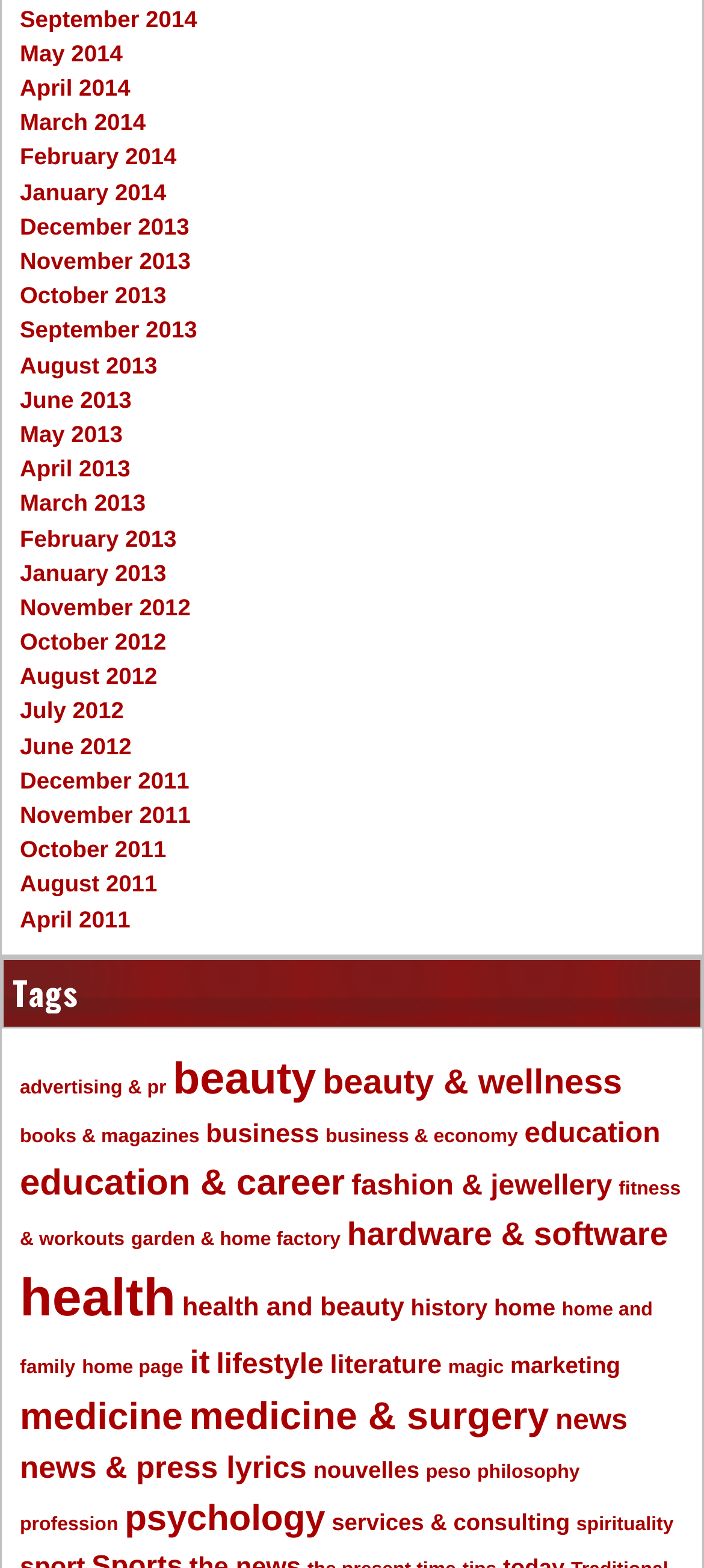Identify the bounding box coordinates of the element to click to follow this instruction: 'Explore 'health' topics'. Ensure the coordinates are four float values between 0 and 1, provided as [left, top, right, bottom].

[0.028, 0.809, 0.25, 0.847]